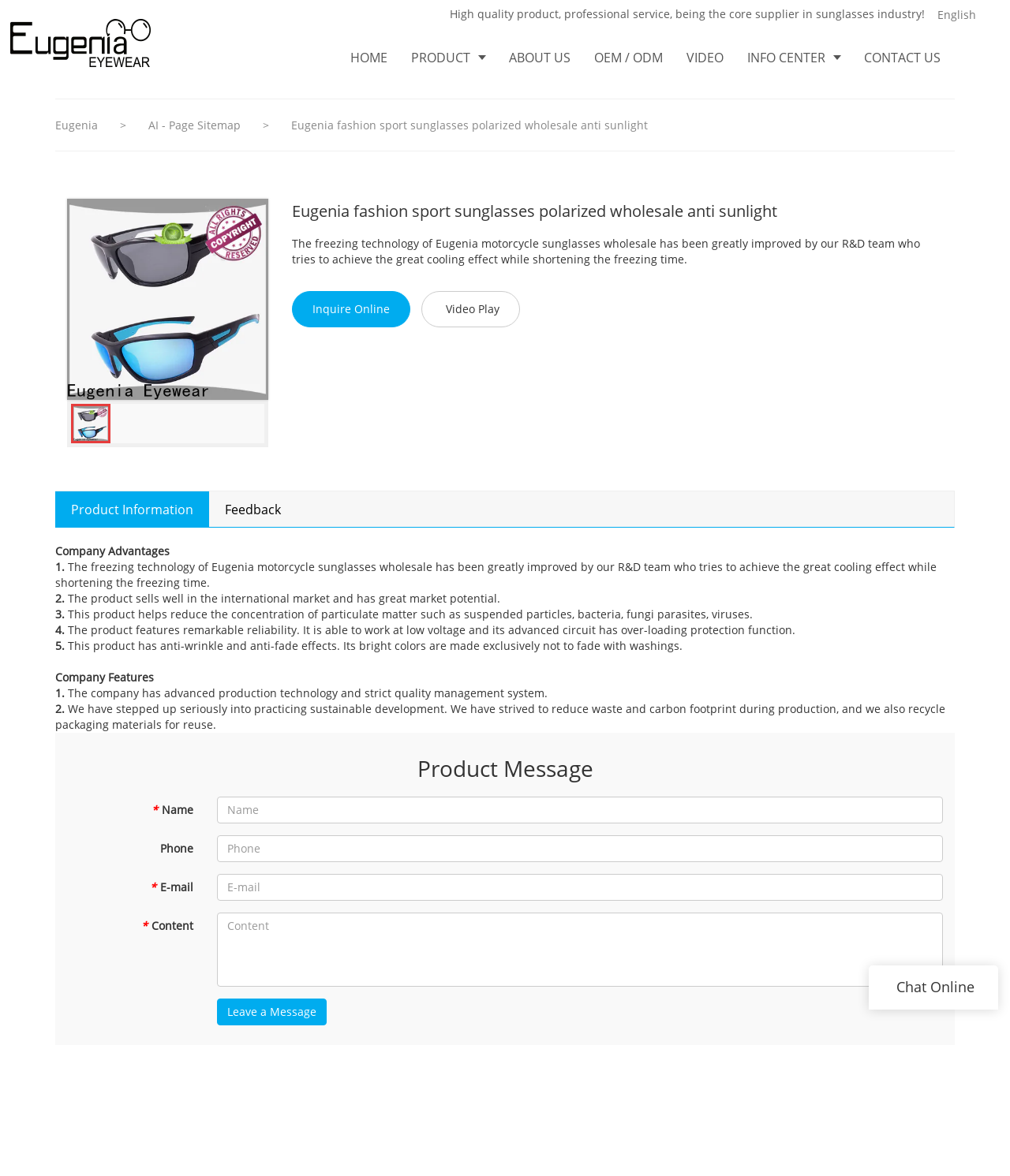Using the provided description: "OEM / ODM", find the bounding box coordinates of the corresponding UI element. The output should be four float numbers between 0 and 1, in the format [left, top, right, bottom].

[0.577, 0.024, 0.668, 0.074]